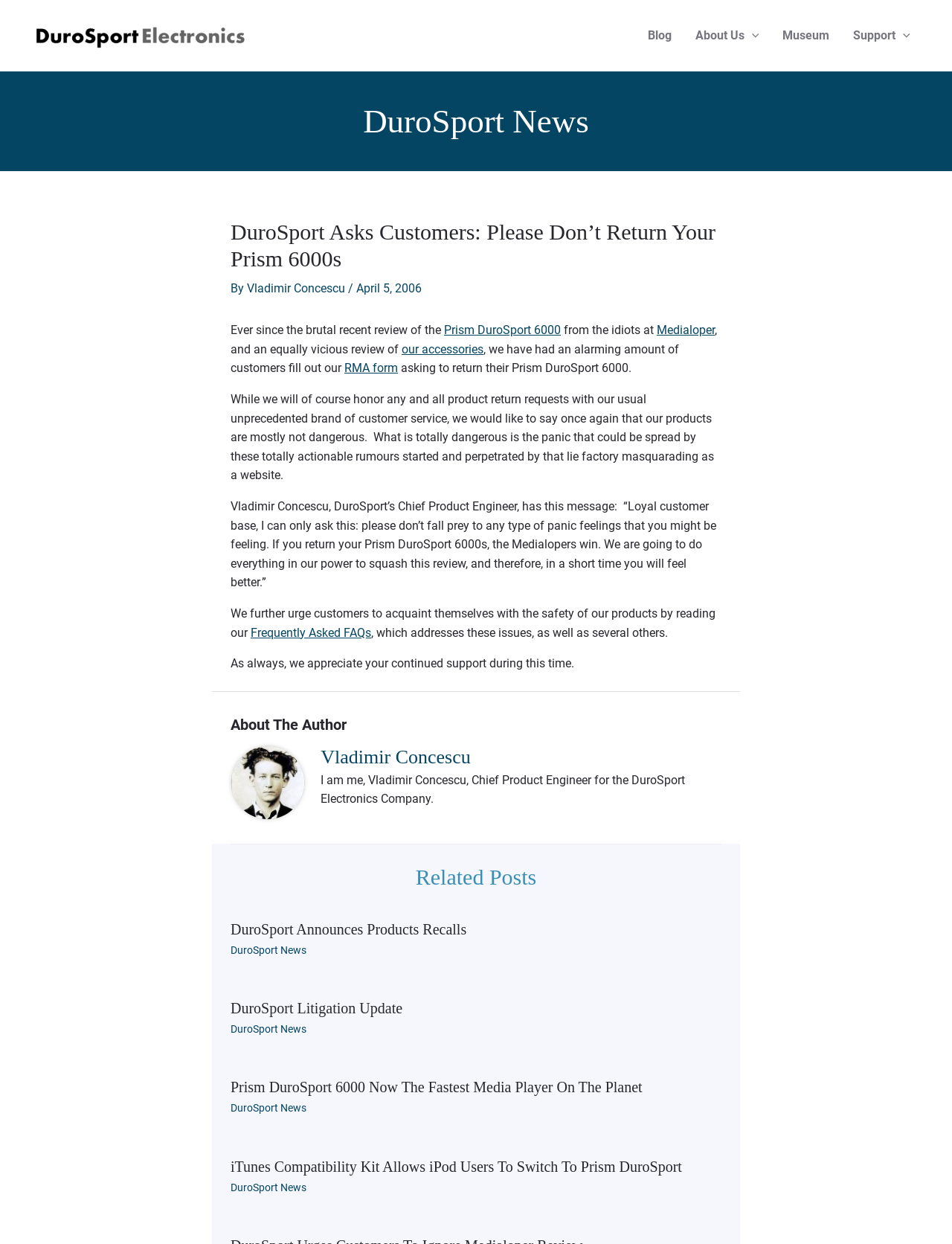Find the bounding box coordinates of the area that needs to be clicked in order to achieve the following instruction: "Click the 'Museum' link". The coordinates should be specified as four float numbers between 0 and 1, i.e., [left, top, right, bottom].

[0.81, 0.0, 0.884, 0.057]